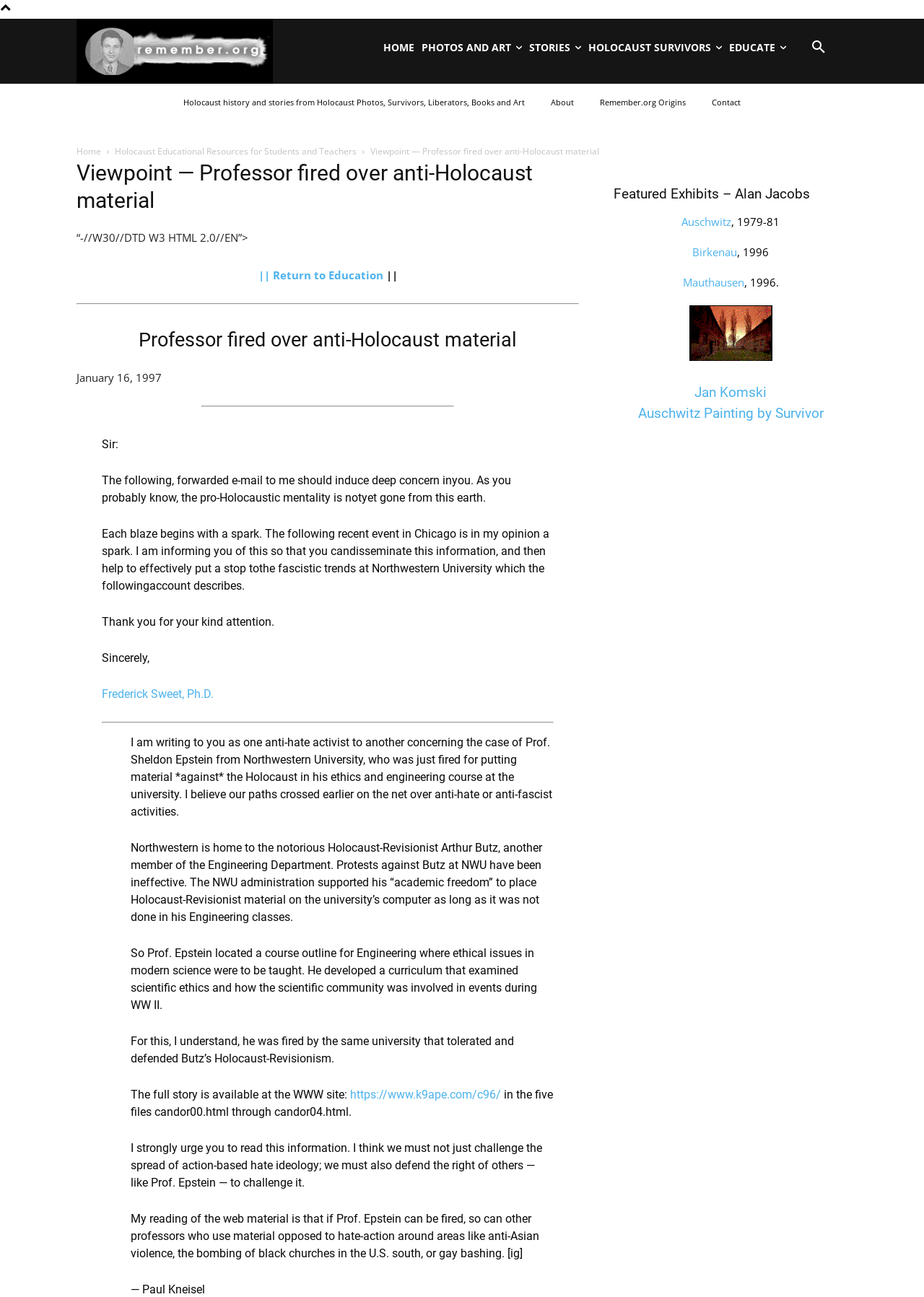Please identify the bounding box coordinates of the element that needs to be clicked to perform the following instruction: "Go to the home page".

[0.411, 0.014, 0.452, 0.059]